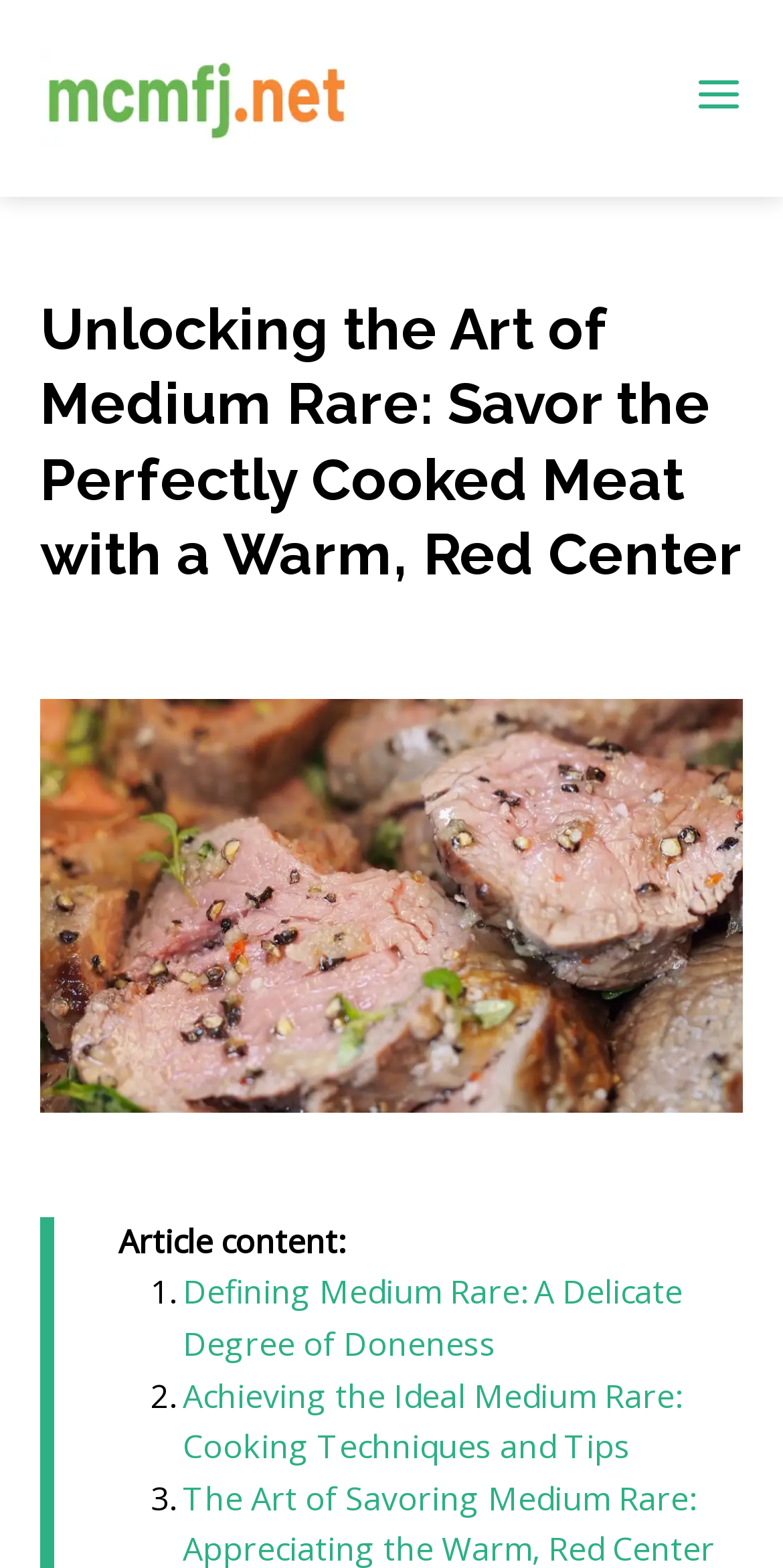What is the second list item about?
Examine the image and provide an in-depth answer to the question.

The second list item is a link with the text 'Achieving the Ideal Medium Rare: Cooking Techniques and Tips', which suggests that it is about achieving the ideal medium rare cooking.